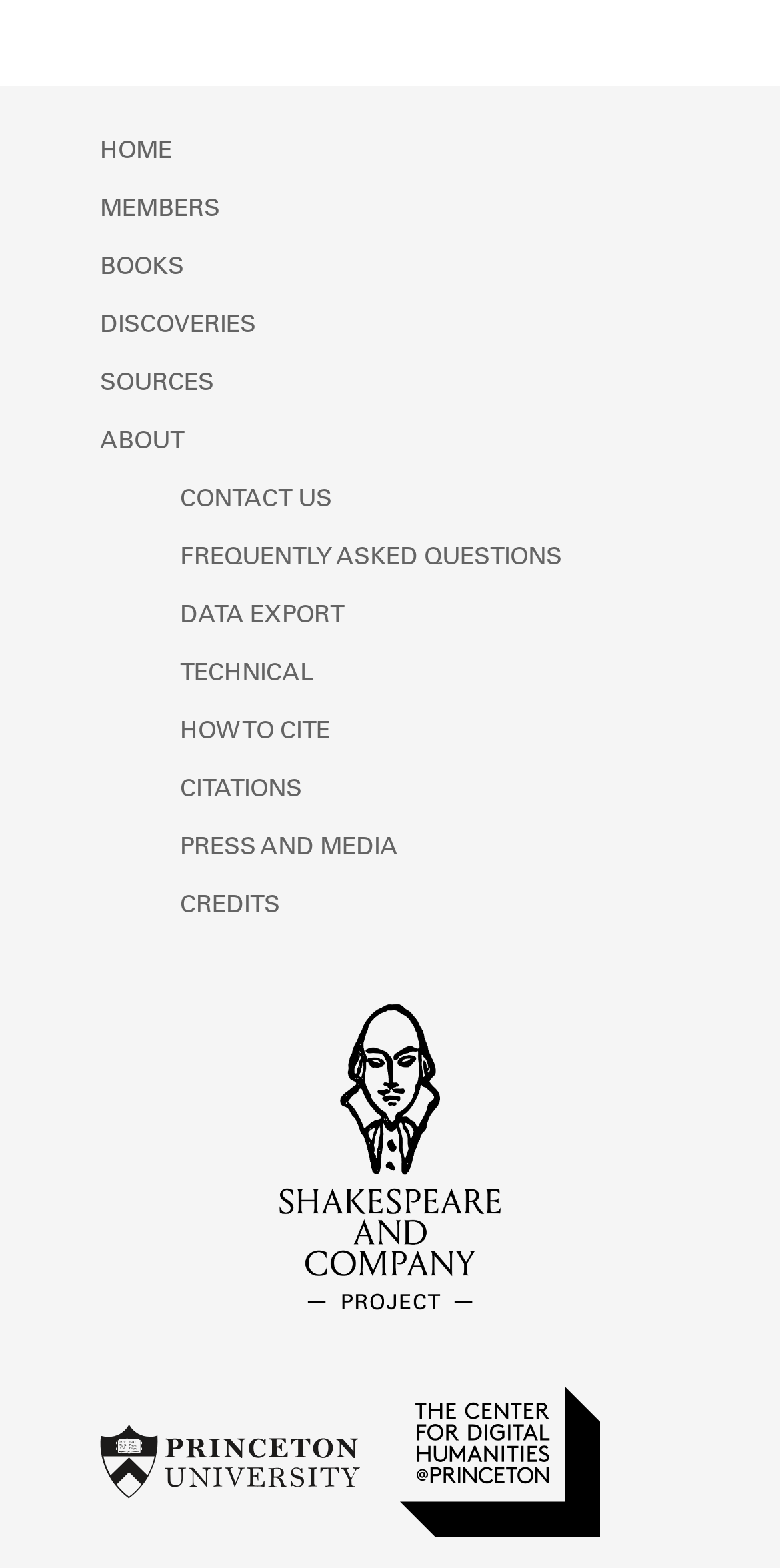What is the name of the center?
Answer the question with a single word or phrase by looking at the picture.

The Center for Digital Humanities at Princeton